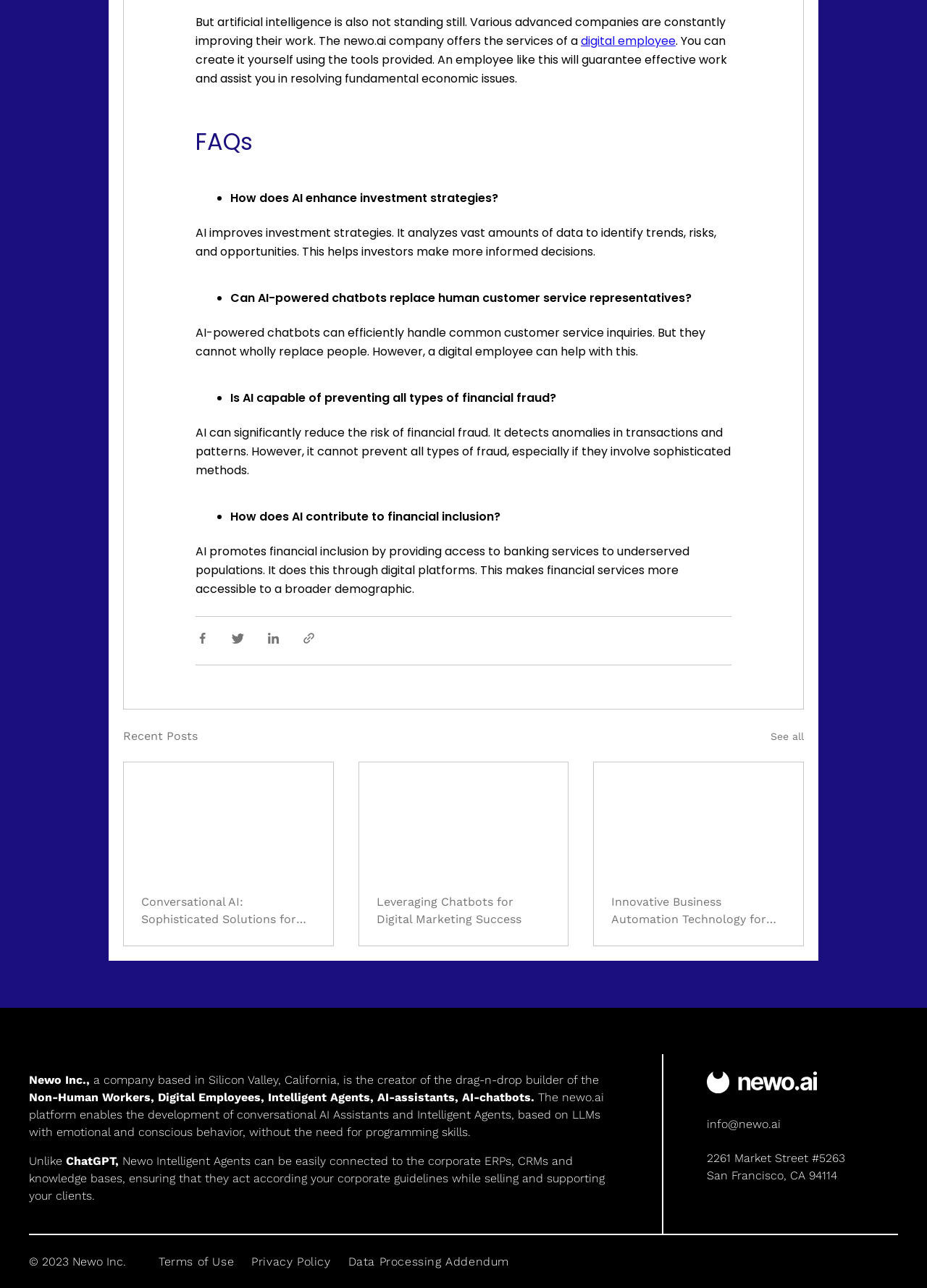Please pinpoint the bounding box coordinates for the region I should click to adhere to this instruction: "Click on the 'digital employee' link".

[0.627, 0.025, 0.729, 0.038]